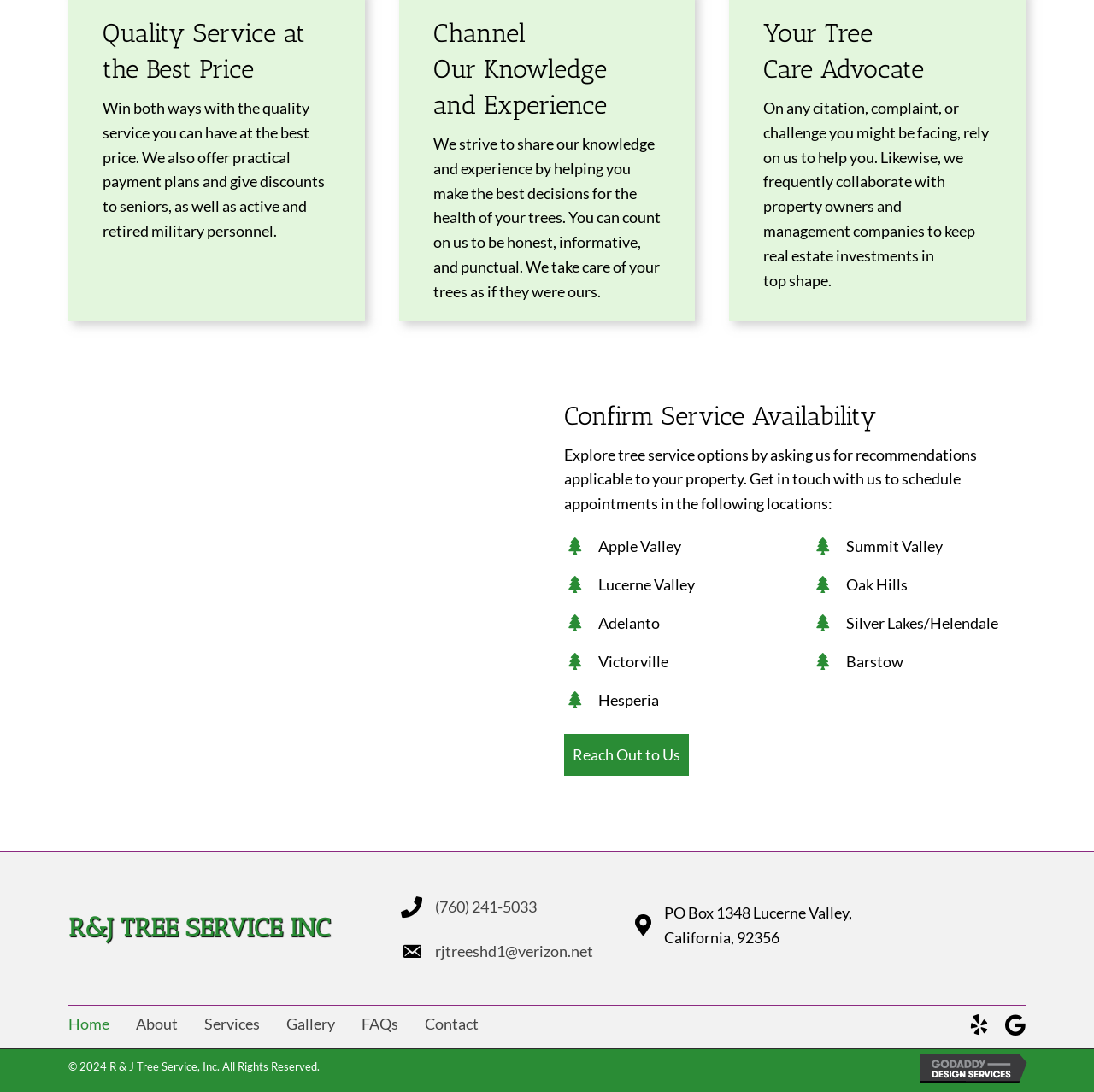Using the element description provided, determine the bounding box coordinates in the format (top-left x, top-left y, bottom-right x, bottom-right y). Ensure that all values are floating point numbers between 0 and 1. Element description: Energy Policy

None